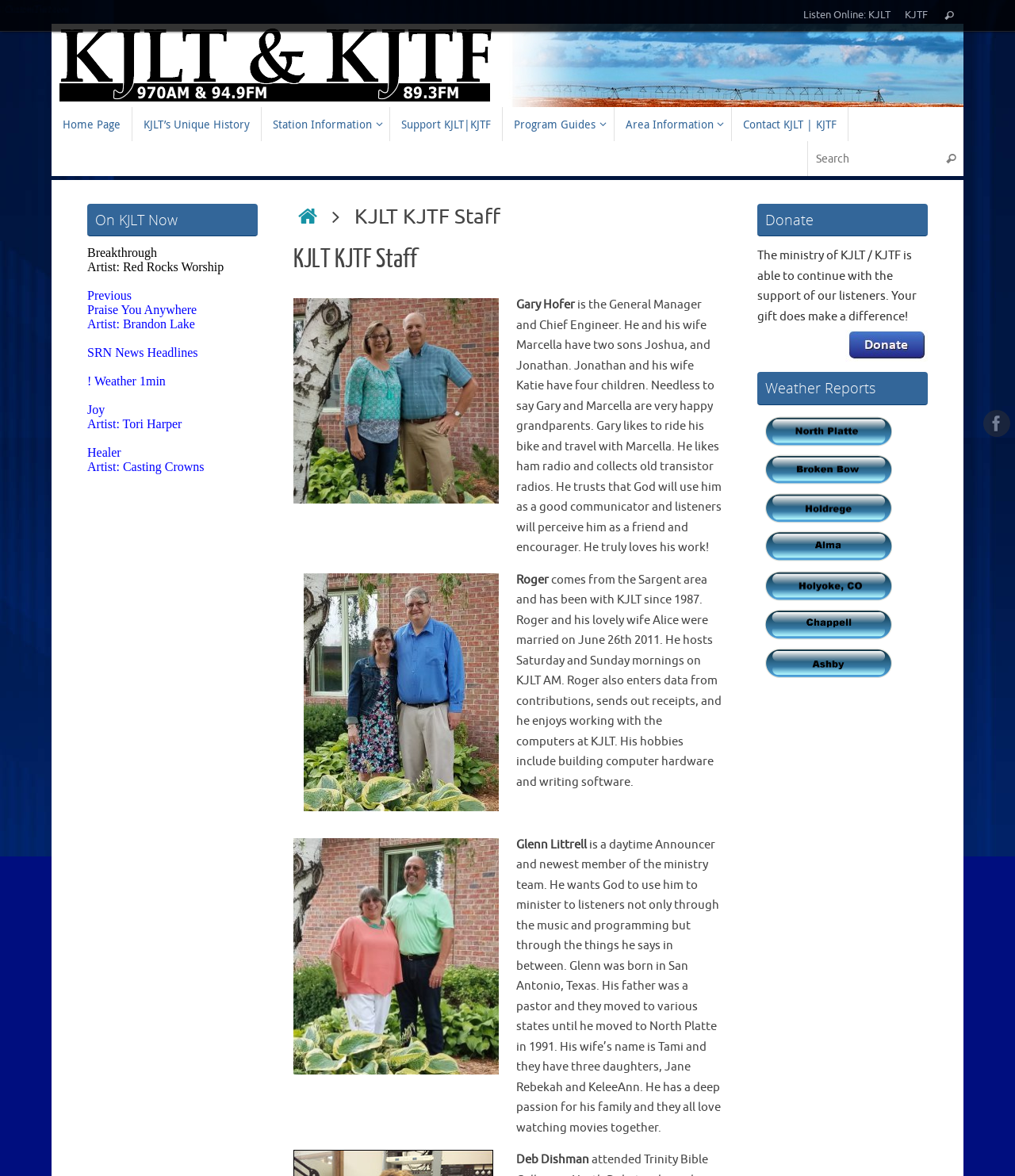Extract the main heading text from the webpage.

KJLT KJTF Staff